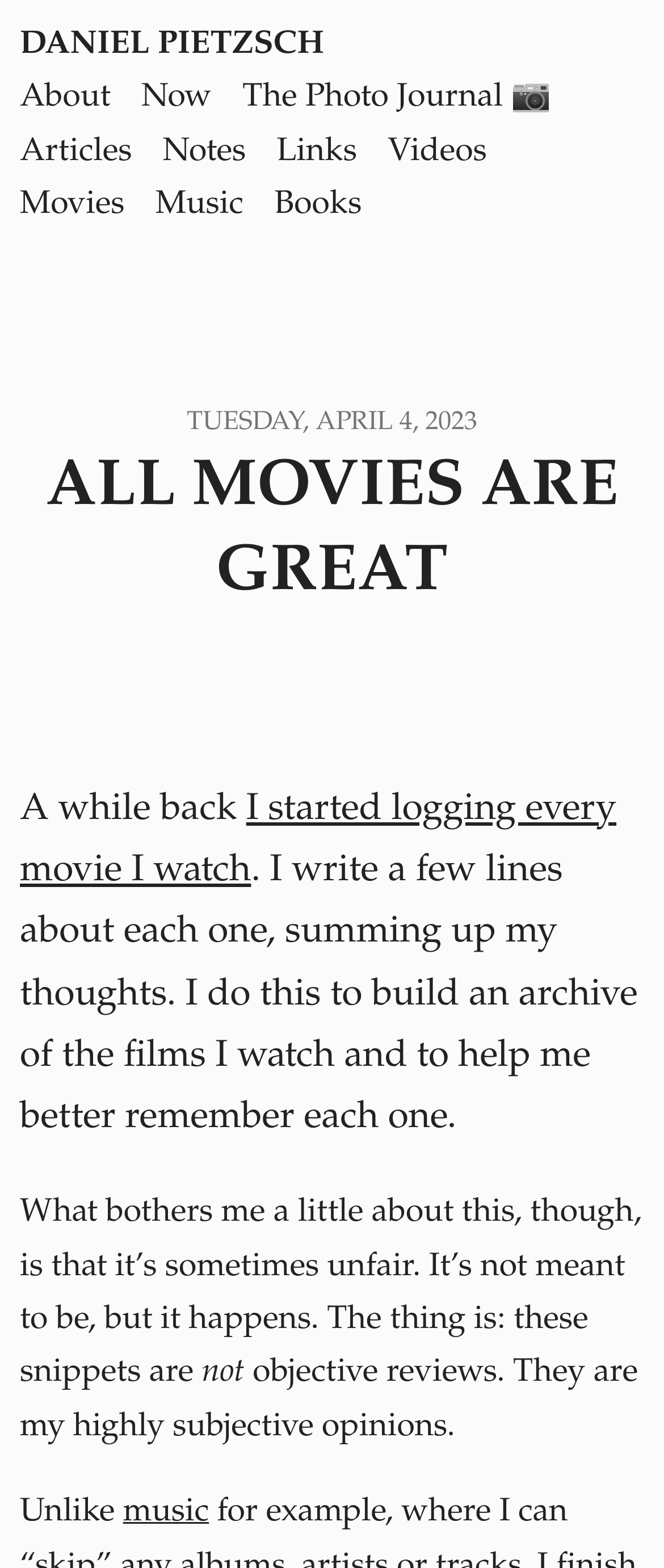What is the author logging every time they watch?
Analyze the image and deliver a detailed answer to the question.

According to the text, the author started logging every movie they watch, and writes a few lines about each one, summing up their thoughts.